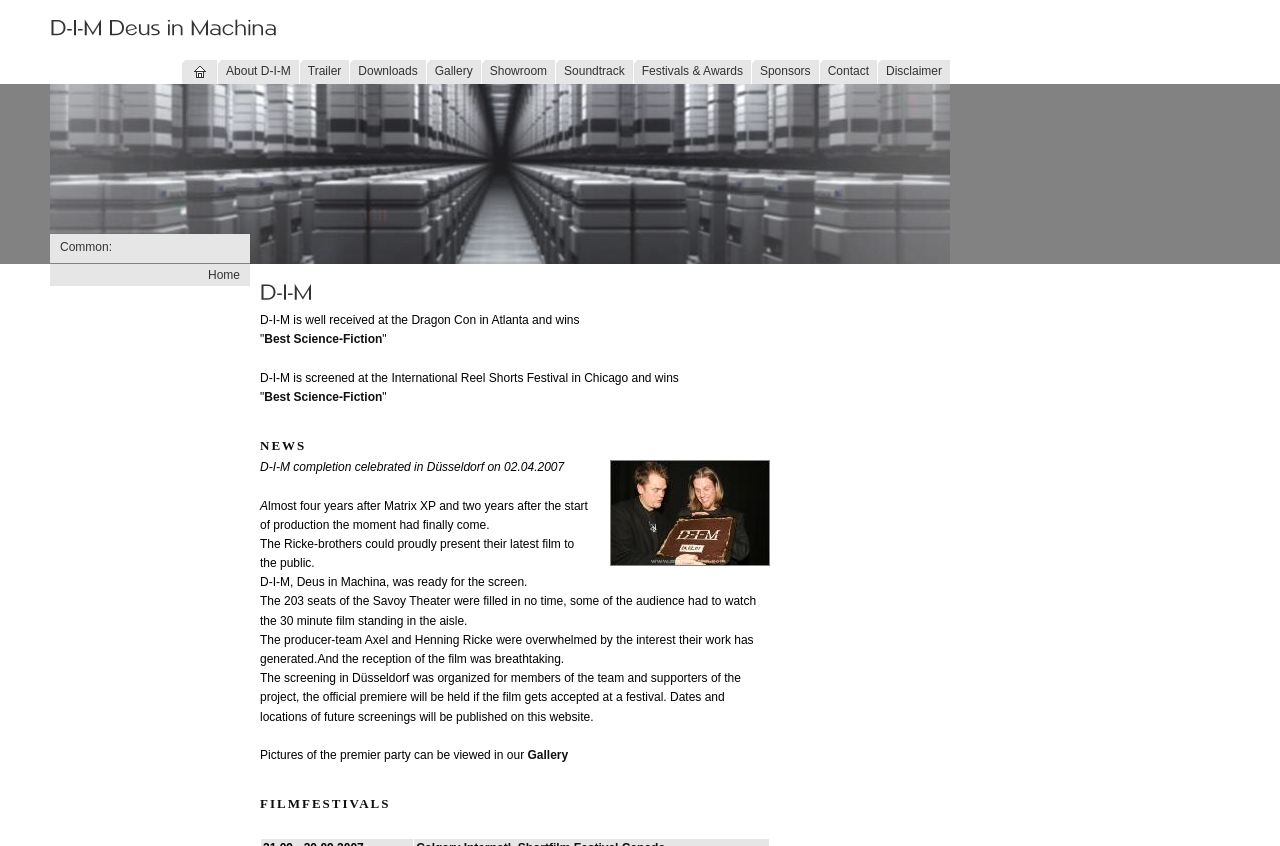Where was the film screened?
Identify the answer in the screenshot and reply with a single word or phrase.

Savoy Theater